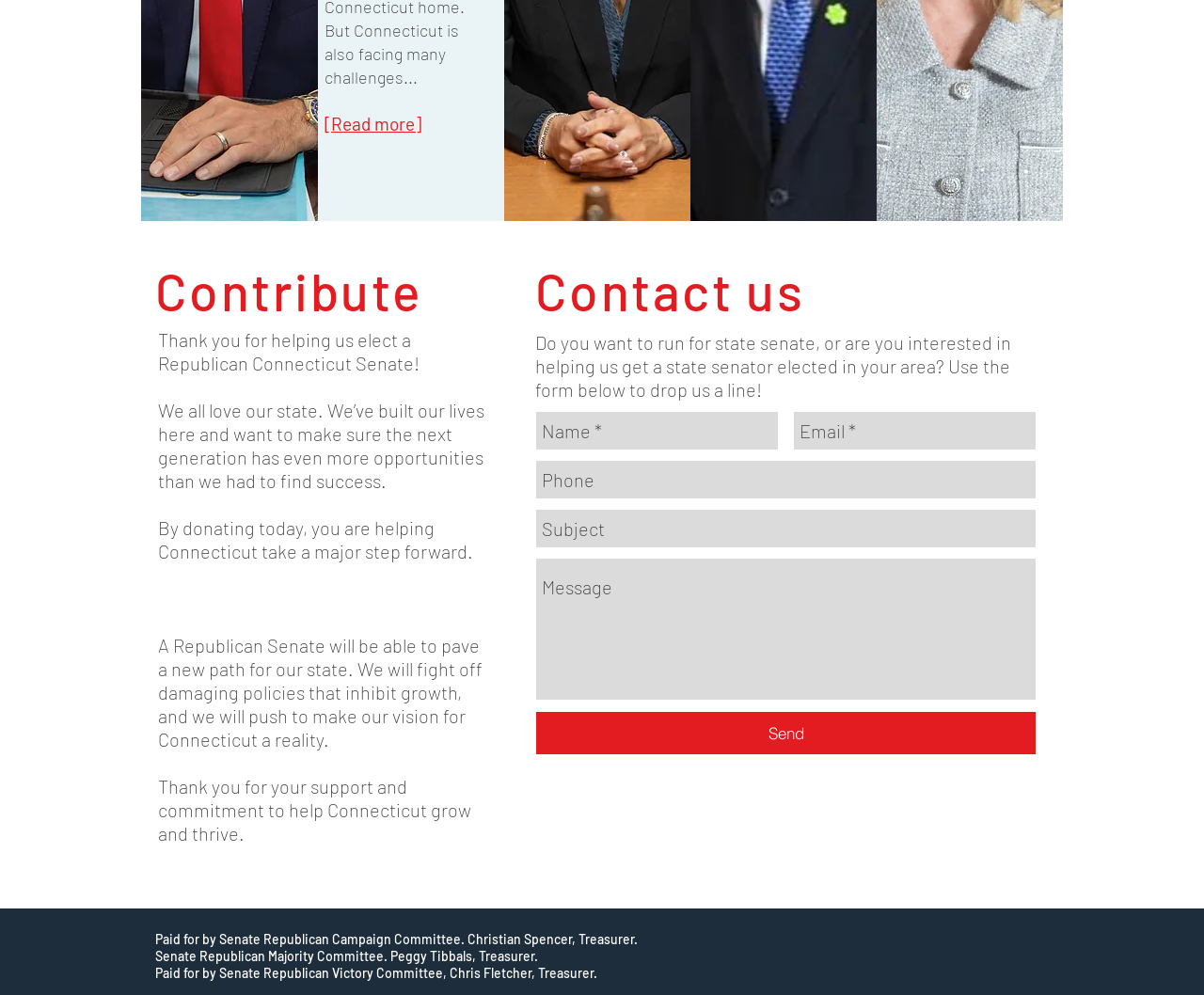Please indicate the bounding box coordinates of the element's region to be clicked to achieve the instruction: "Fill in the 'Name' field". Provide the coordinates as four float numbers between 0 and 1, i.e., [left, top, right, bottom].

[0.445, 0.414, 0.646, 0.452]